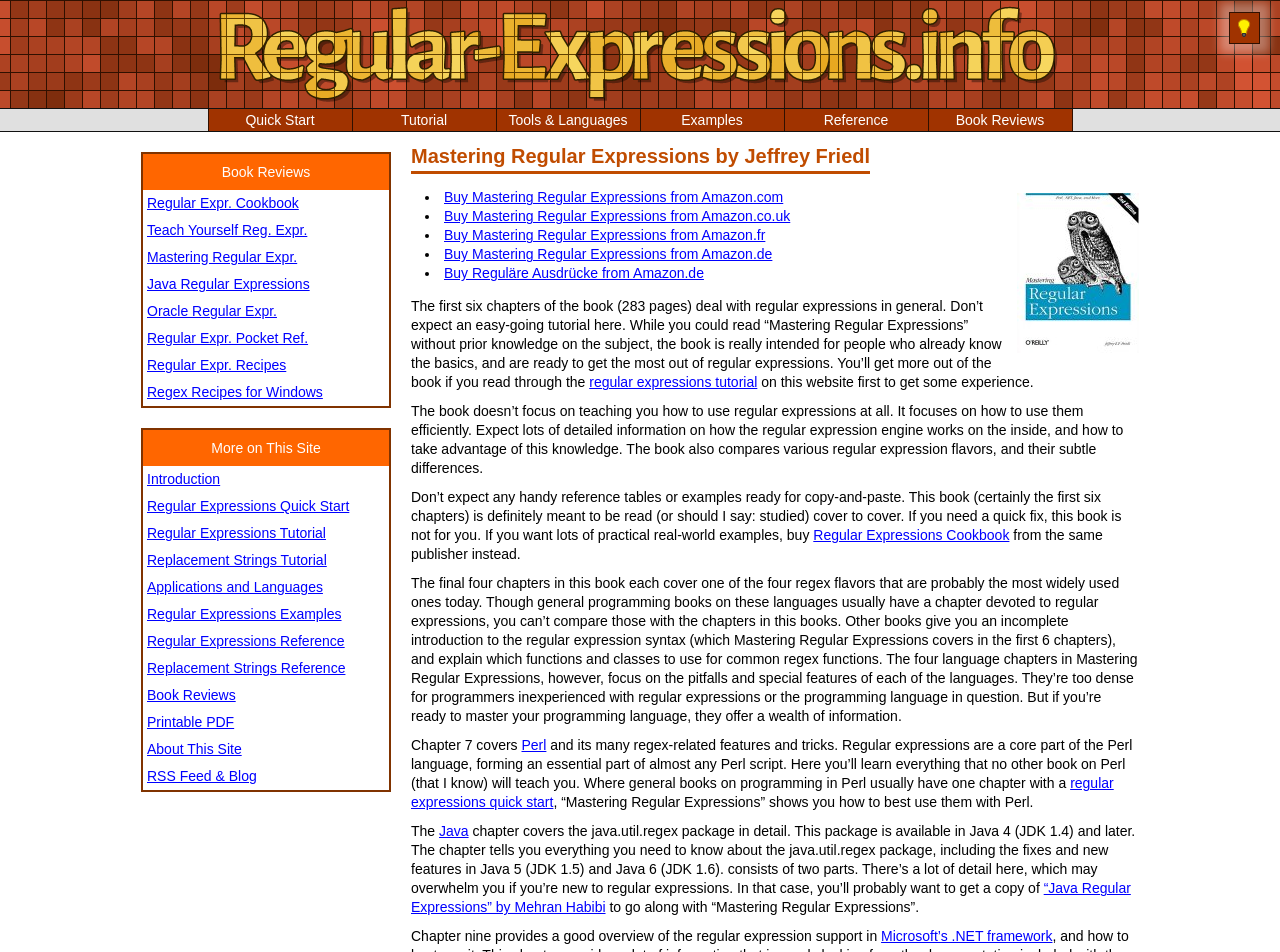Who is the author of the book?
Analyze the image and provide a thorough answer to the question.

The author of the book can be found in the heading element with the text 'Mastering Regular Expressions by Jeffrey Friedl'. The author's name is 'Jeffrey Friedl'.